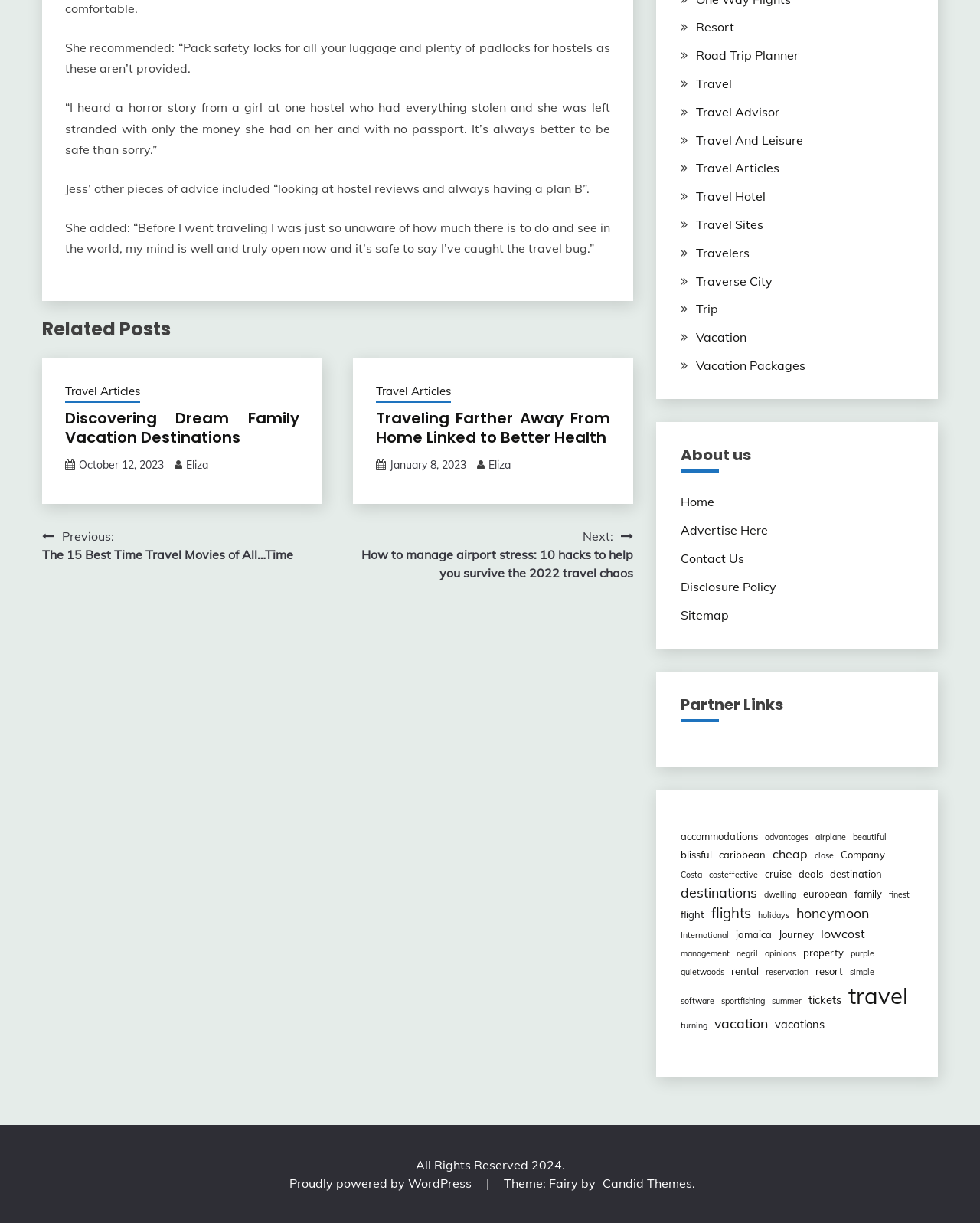Find the bounding box coordinates for the area you need to click to carry out the instruction: "Click on 'Travel Articles'". The coordinates should be four float numbers between 0 and 1, indicated as [left, top, right, bottom].

[0.066, 0.313, 0.143, 0.329]